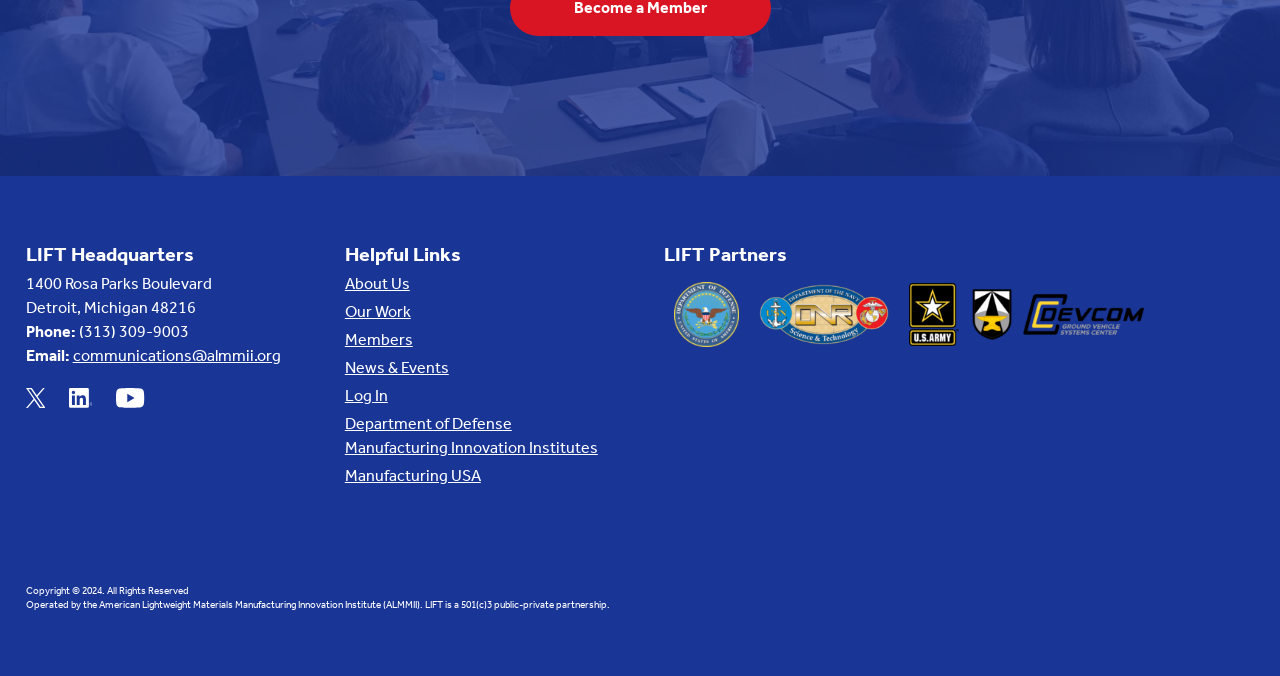Analyze the image and give a detailed response to the question:
What is the phone number of LIFT Headquarters?

I found the phone number by looking at the static text elements under the 'Phone:' label, which is '(313) 309-9003'.